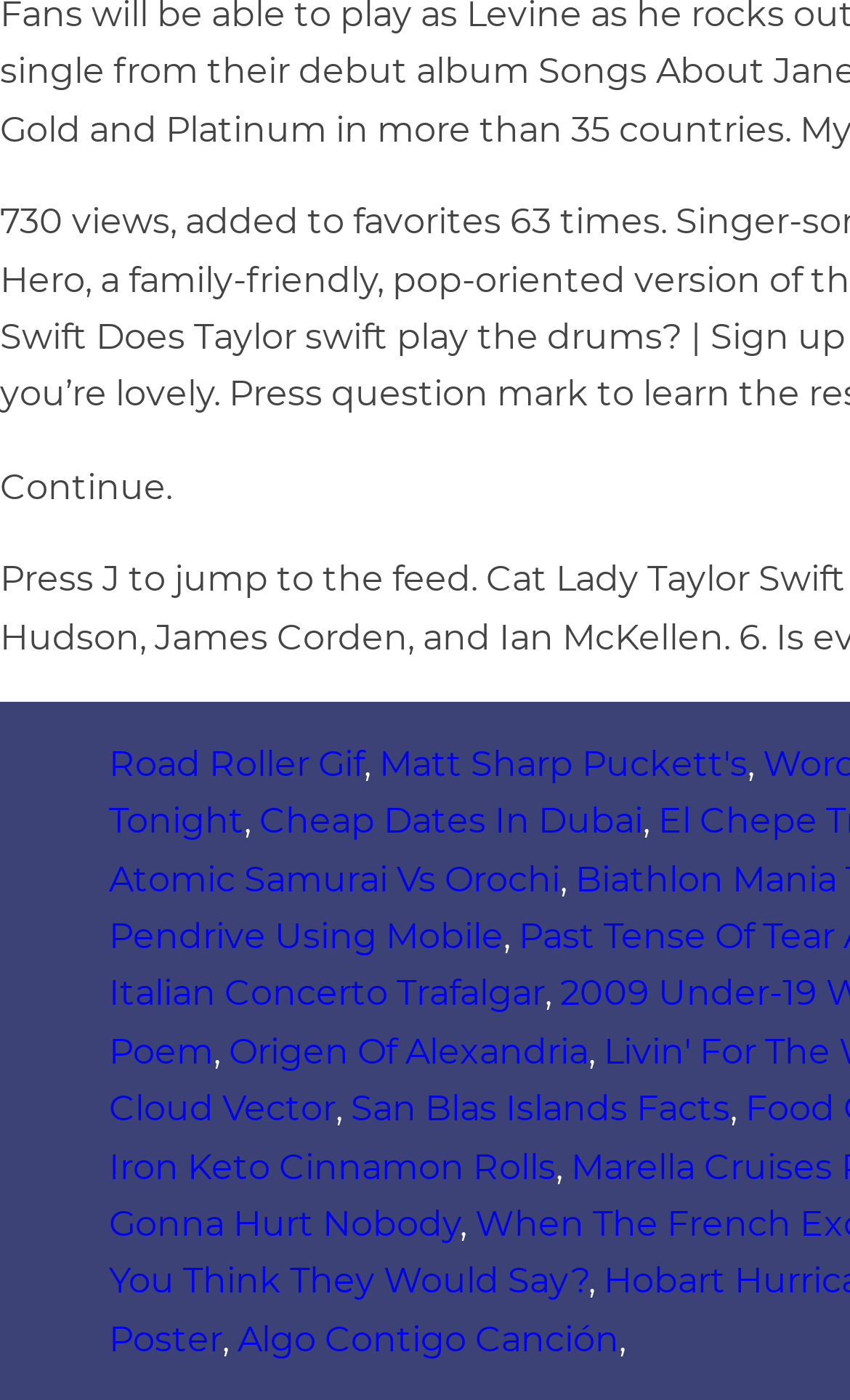Please provide the bounding box coordinates for the element that needs to be clicked to perform the following instruction: "Explore the FASHION category". The coordinates should be given as four float numbers between 0 and 1, i.e., [left, top, right, bottom].

None